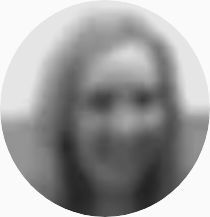Give an elaborate caption for the image.

The image displayed features a professional individual, likely associated with a leadership role, as indicated by the surrounding context of the webpage. The section is part of a "MEET THE LEADERSHIP TEAM" overview, suggesting the person may be a team leader or key figure within the organization. 

The accompanying information hints at a profile that includes experience in human resources or a related field, emphasizing their capability in providing practical and innovative solutions. Their presence in this section, along with mentions of specific qualifications, indicates a commitment to excellence and a wealth of experience likely beneficial to multi-dimensional organizations. 

Overall, this image serves to visually introduce a member of the organization’s leadership team, highlighting their professional background and expertise within the context of the website's focus on leadership and consulting services.